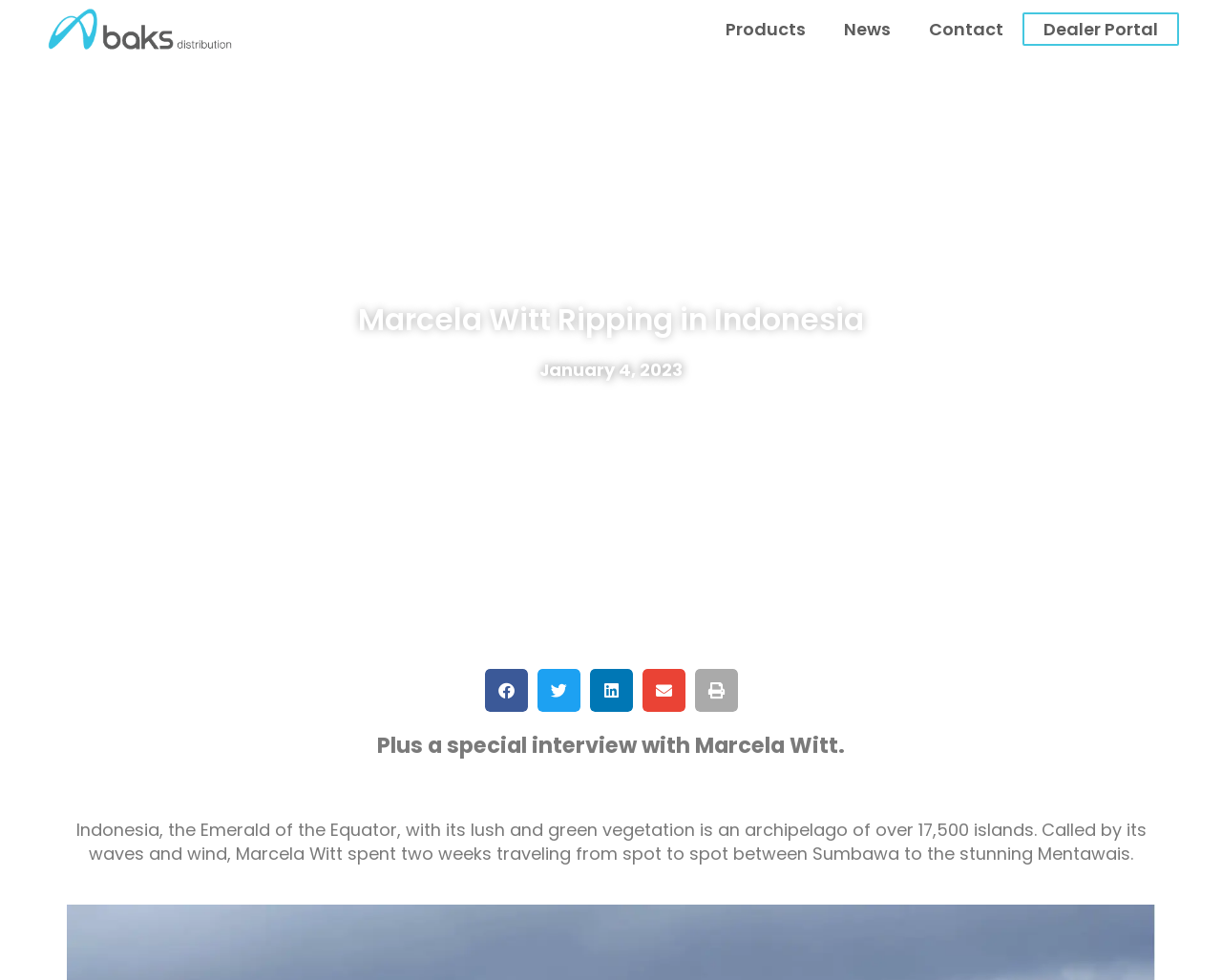How many sharing options are available?
Based on the image, provide your answer in one word or phrase.

5